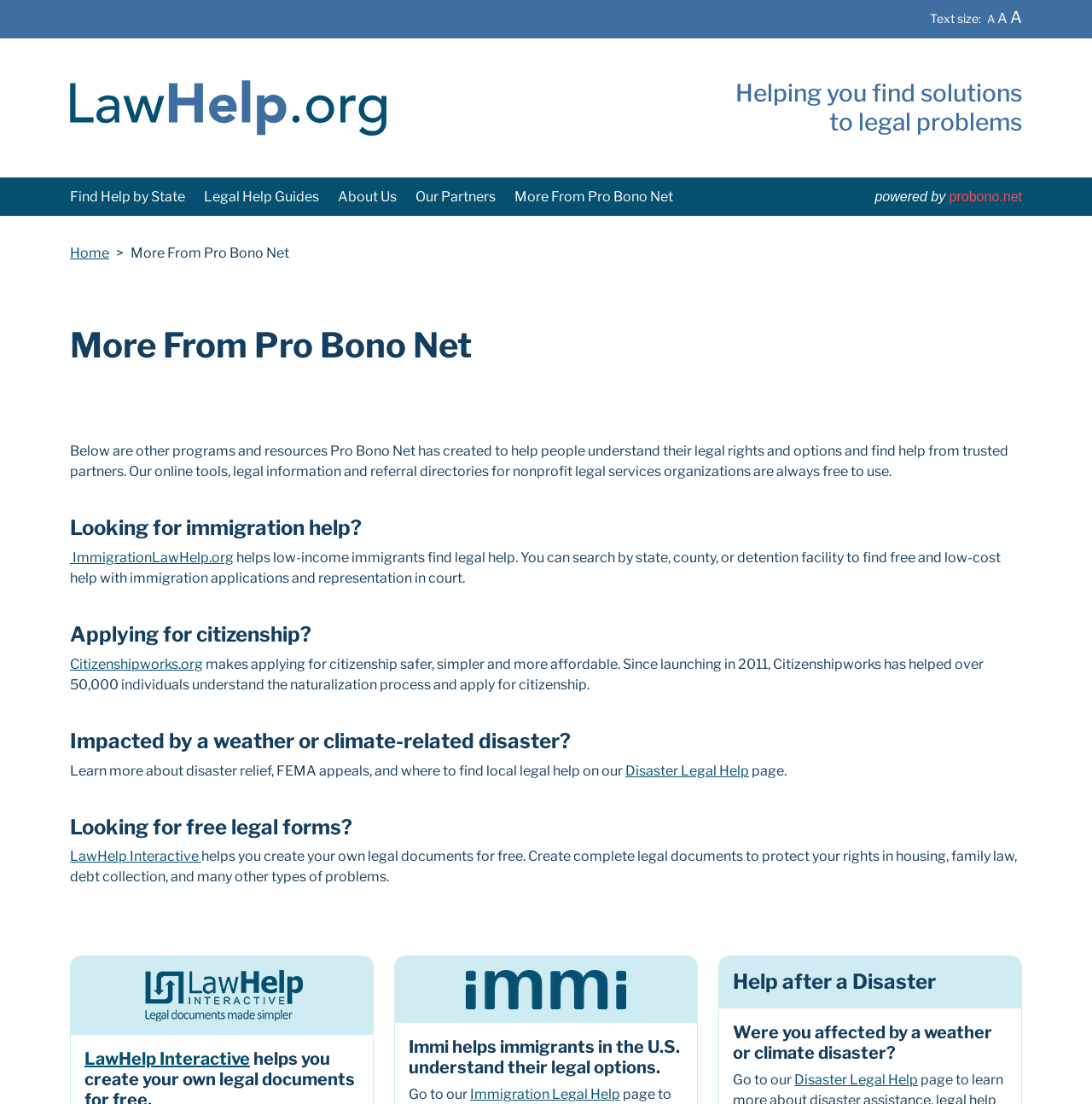Identify and provide the main heading of the webpage.

More From Pro Bono Net